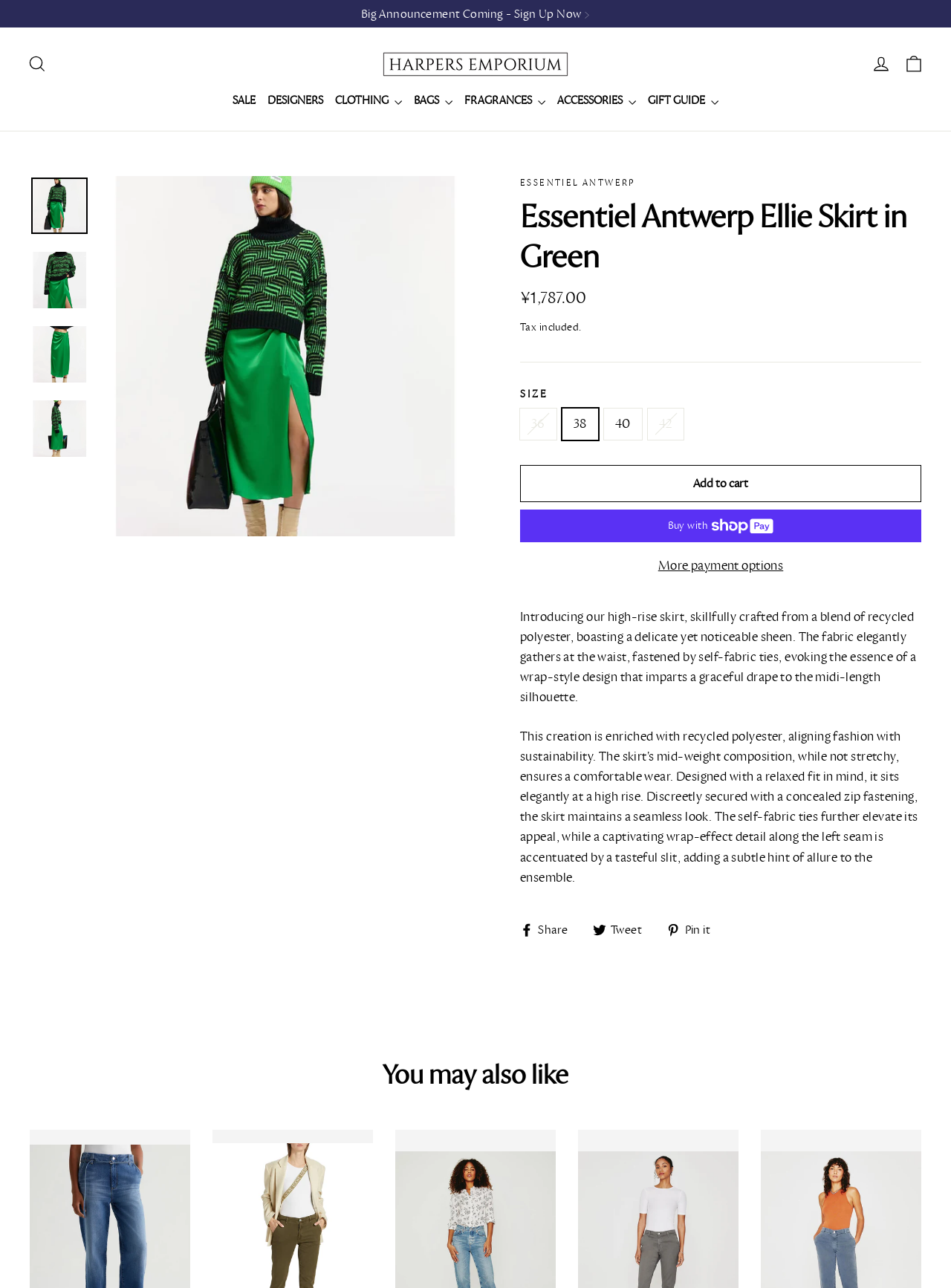Provide a thorough and detailed response to the question by examining the image: 
What is the length of the skirt?

I found the answer by reading the description of the skirt which mentions 'midi-length silhouette', indicating that the length of the skirt is midi-length.